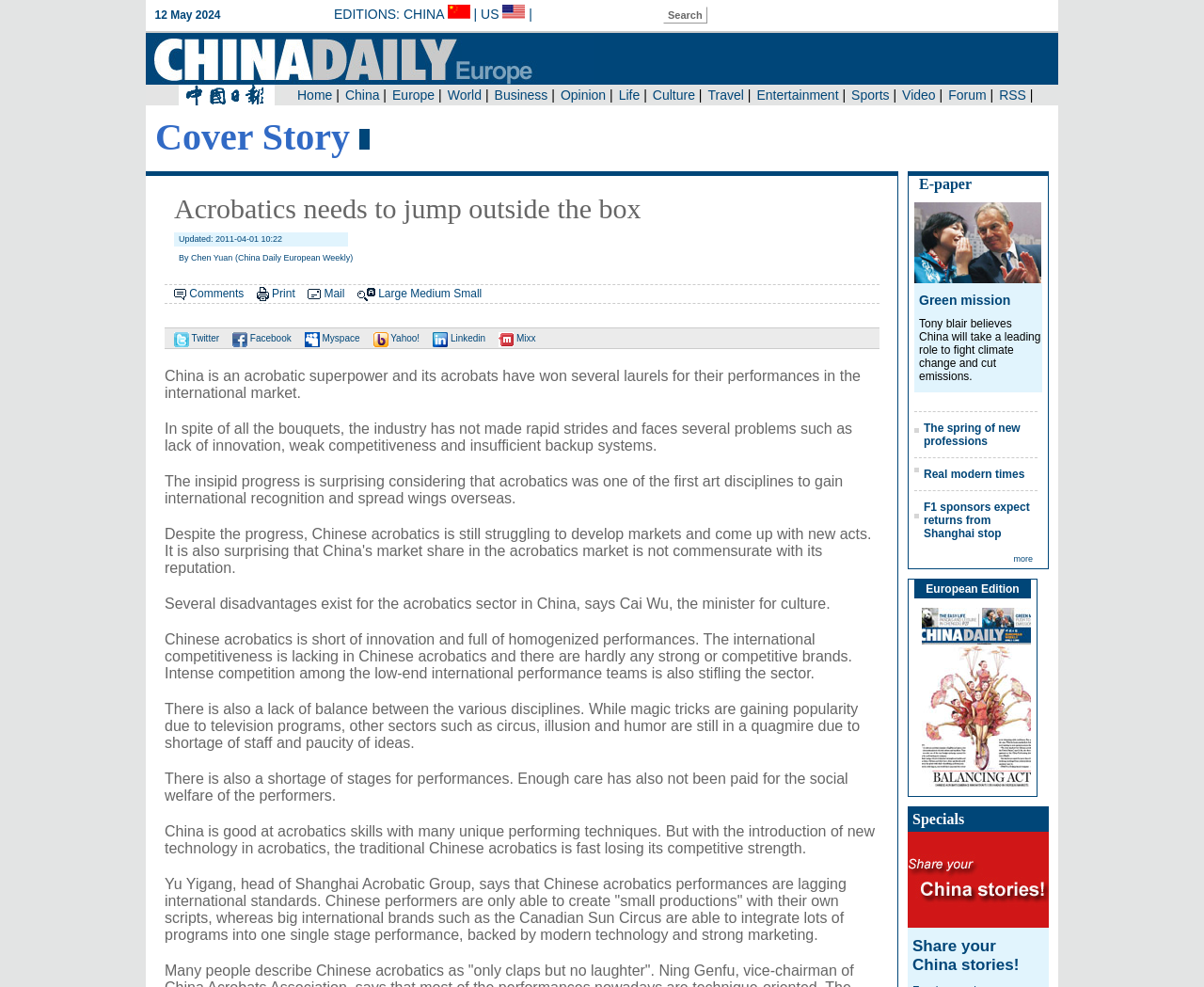Determine the bounding box coordinates for the element that should be clicked to follow this instruction: "Click the 'Twitter' link". The coordinates should be given as four float numbers between 0 and 1, in the format [left, top, right, bottom].

[0.137, 0.338, 0.182, 0.348]